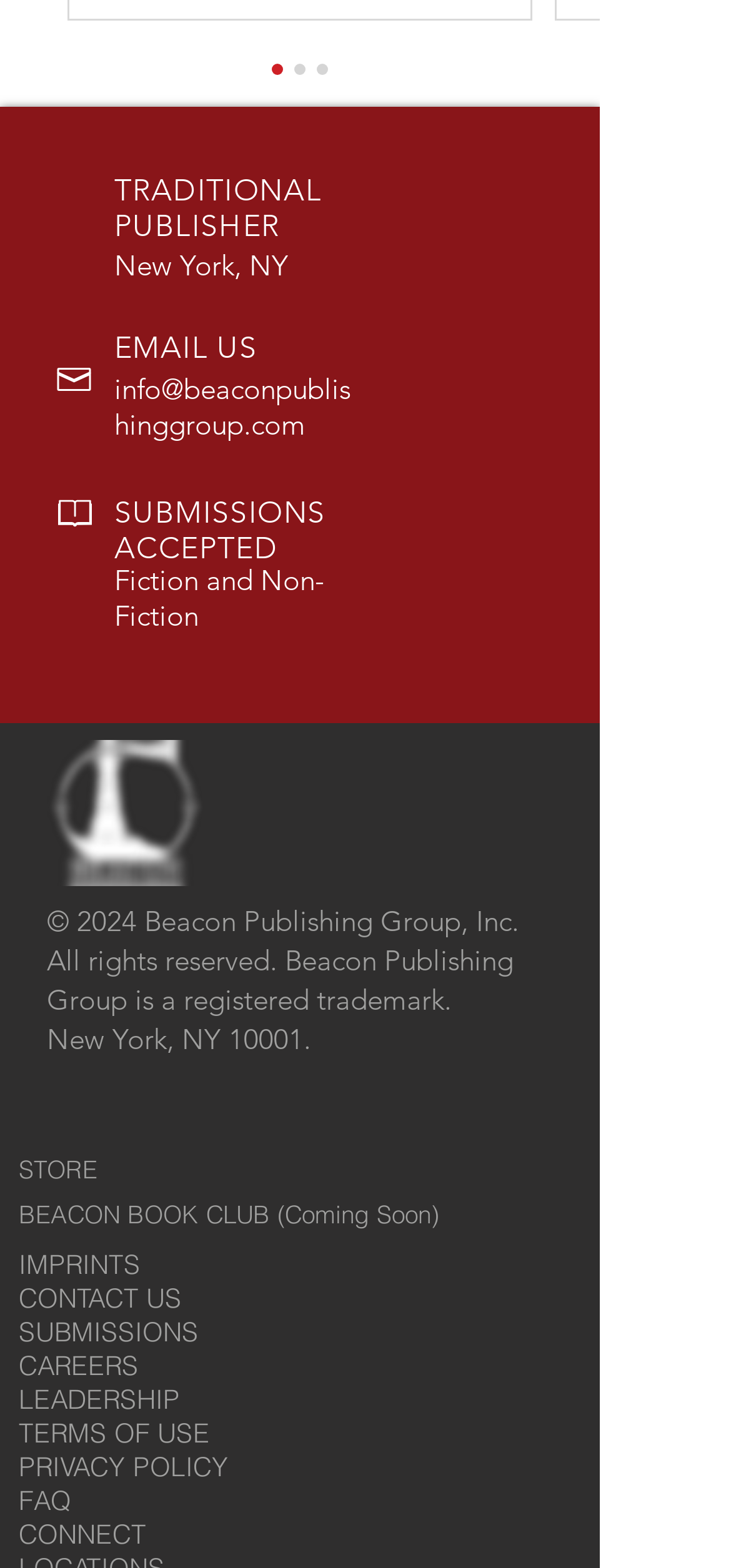Predict the bounding box for the UI component with the following description: "TERMS OF USE".

[0.026, 0.904, 0.287, 0.925]